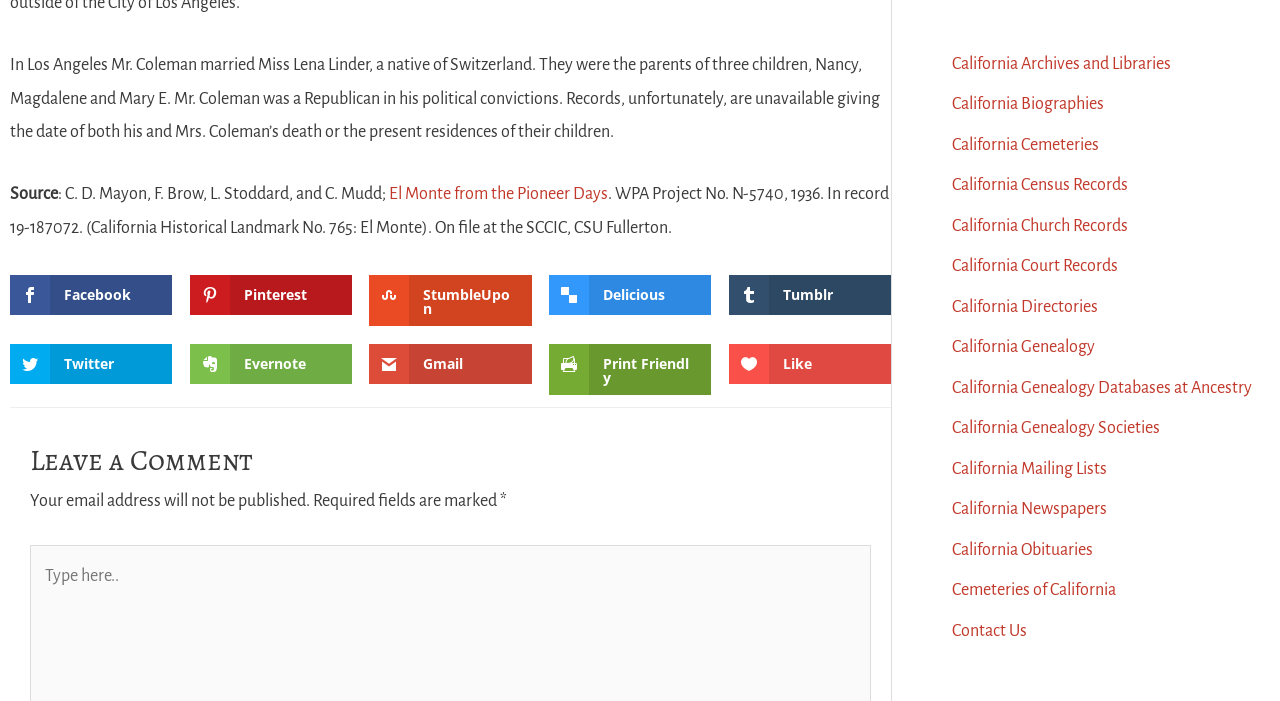Specify the bounding box coordinates of the region I need to click to perform the following instruction: "Leave a comment". The coordinates must be four float numbers in the range of 0 to 1, i.e., [left, top, right, bottom].

[0.023, 0.582, 0.68, 0.692]